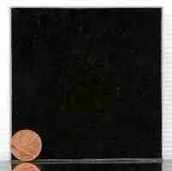Explain in detail what you see in the image.

The image showcases a sample of "Black Granite," known for its elegant and timeless appearance. The polished surface reflects light subtly, enhancing the deep black color that adds a classic touch to any memorial design. A penny is placed in the lower corner for scale, illustrating the texture and dimension of the granite. This material is often chosen for its durability and striking visual appeal, making it an excellent option for creating lasting tributes in memorial settings.